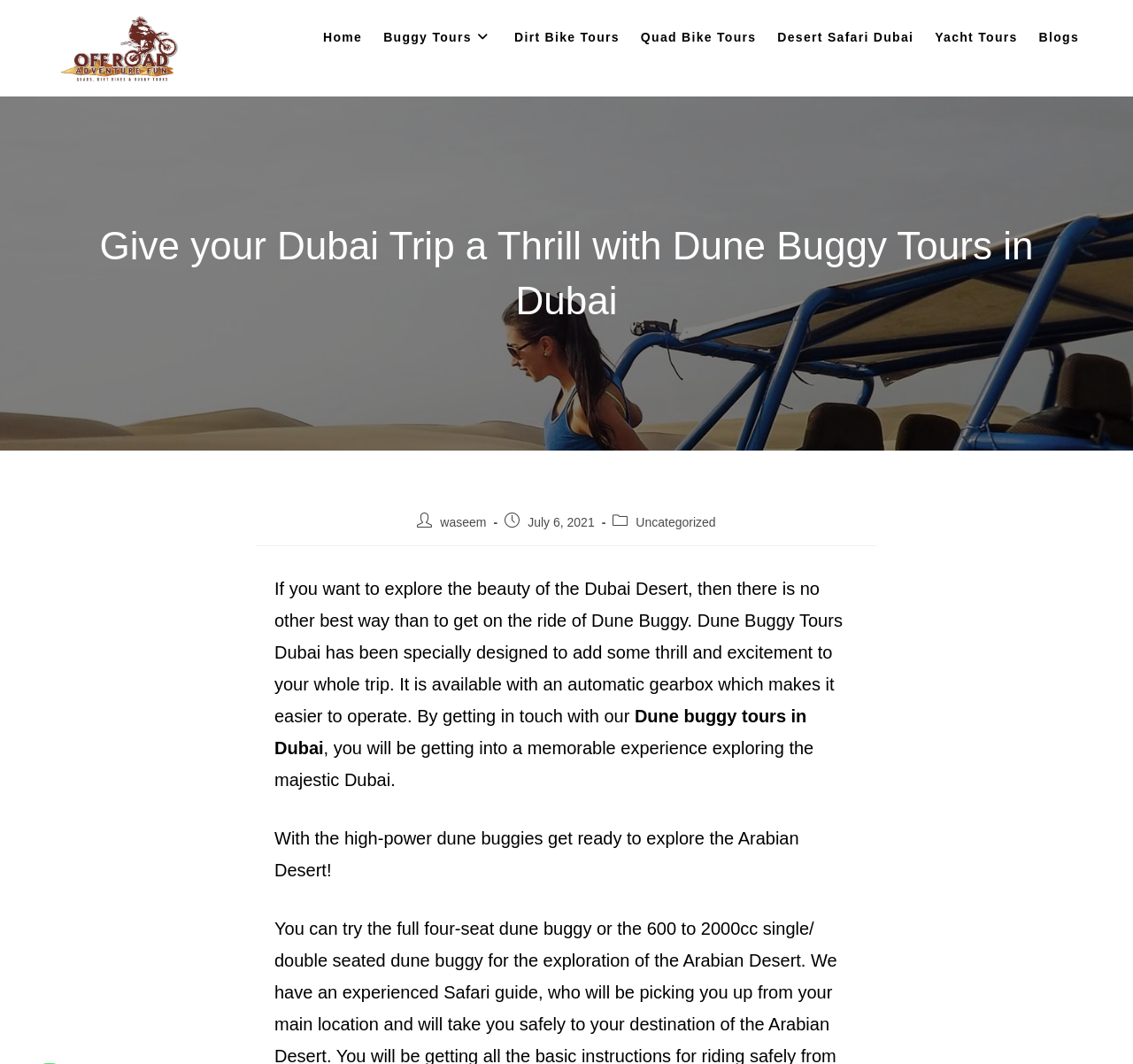What type of adventure is offered on this website?
Please respond to the question with a detailed and well-explained answer.

I inferred this answer by looking at the link 'Offroad adventure fun' which is located at the top of the webpage, indicating that the website is related to offroad adventure activities.